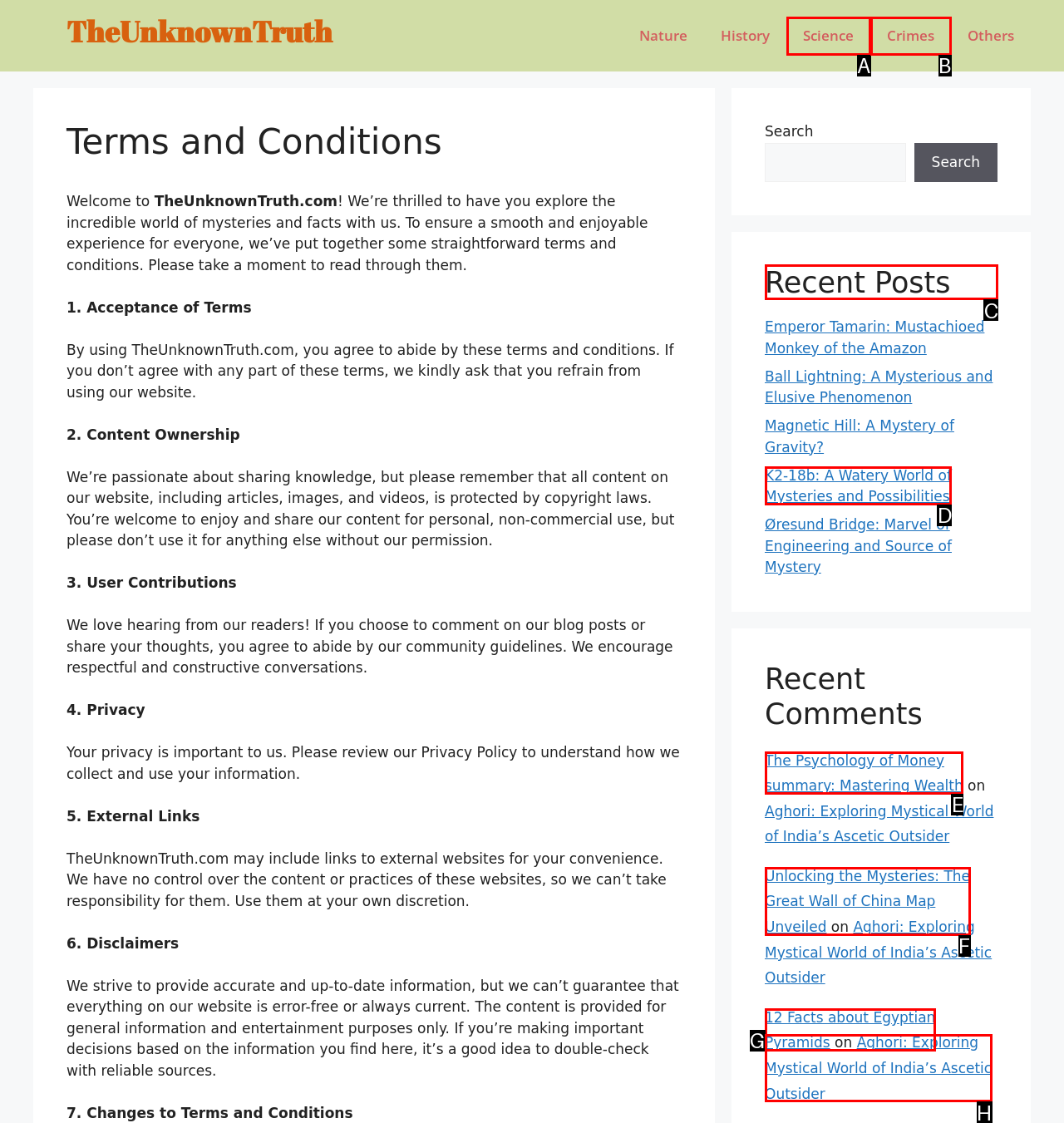Which UI element's letter should be clicked to achieve the task: Explore the Recent Posts section
Provide the letter of the correct choice directly.

C